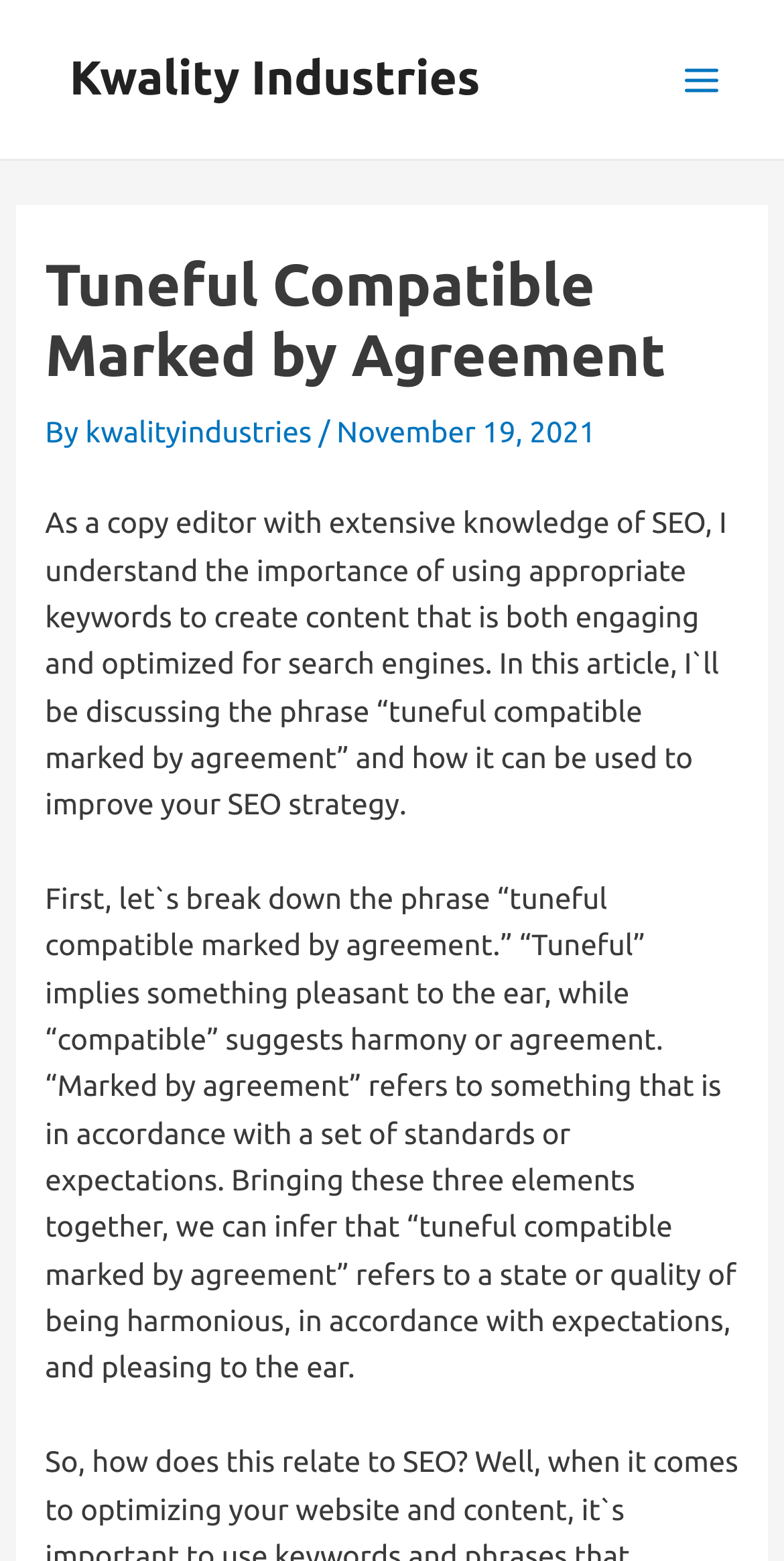What is the meaning of 'tuneful' in the context of the article?
Provide a short answer using one word or a brief phrase based on the image.

pleasant to the ear